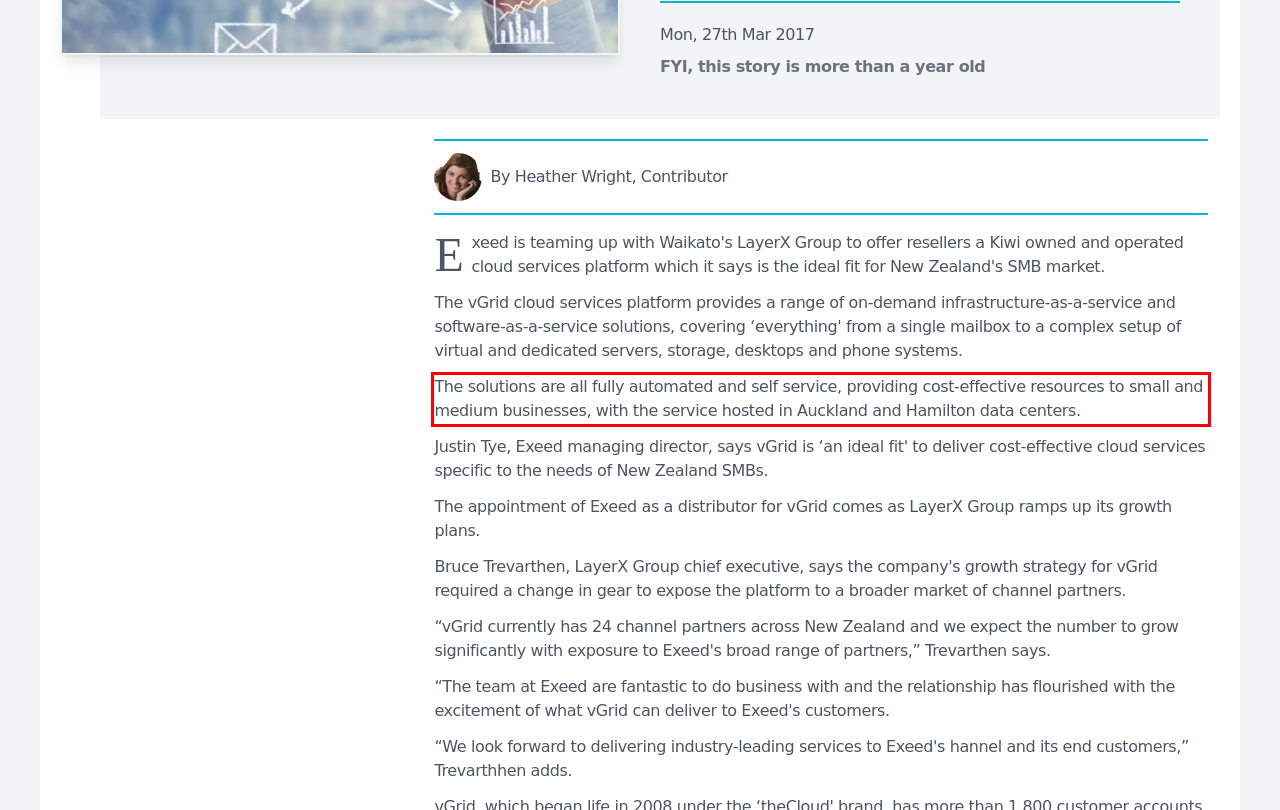Please perform OCR on the text content within the red bounding box that is highlighted in the provided webpage screenshot.

The solutions are all fully automated and self service, providing cost-effective resources to small and medium businesses, with the service hosted in Auckland and Hamilton data centers.